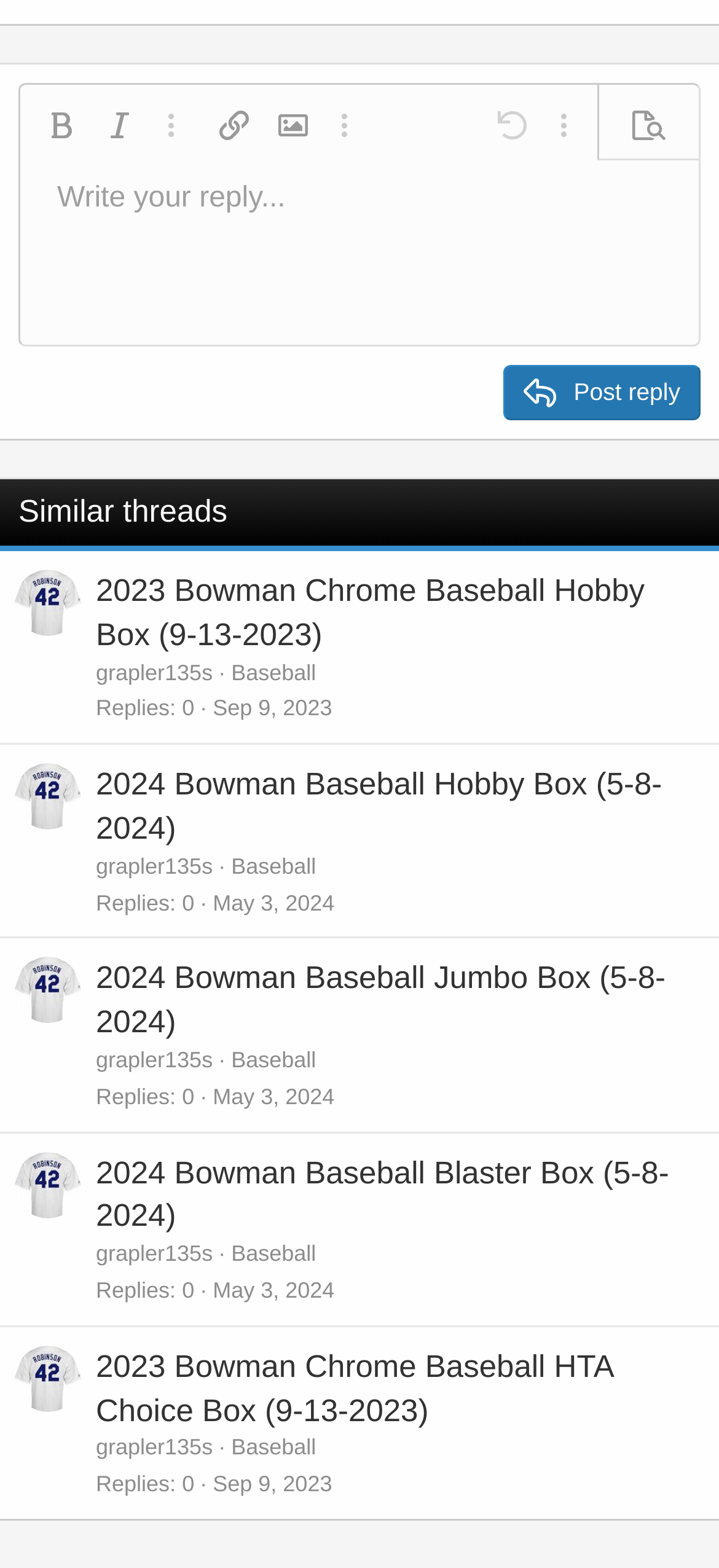Locate the bounding box coordinates of the segment that needs to be clicked to meet this instruction: "Write your reply in the text field".

[0.079, 0.116, 0.397, 0.136]